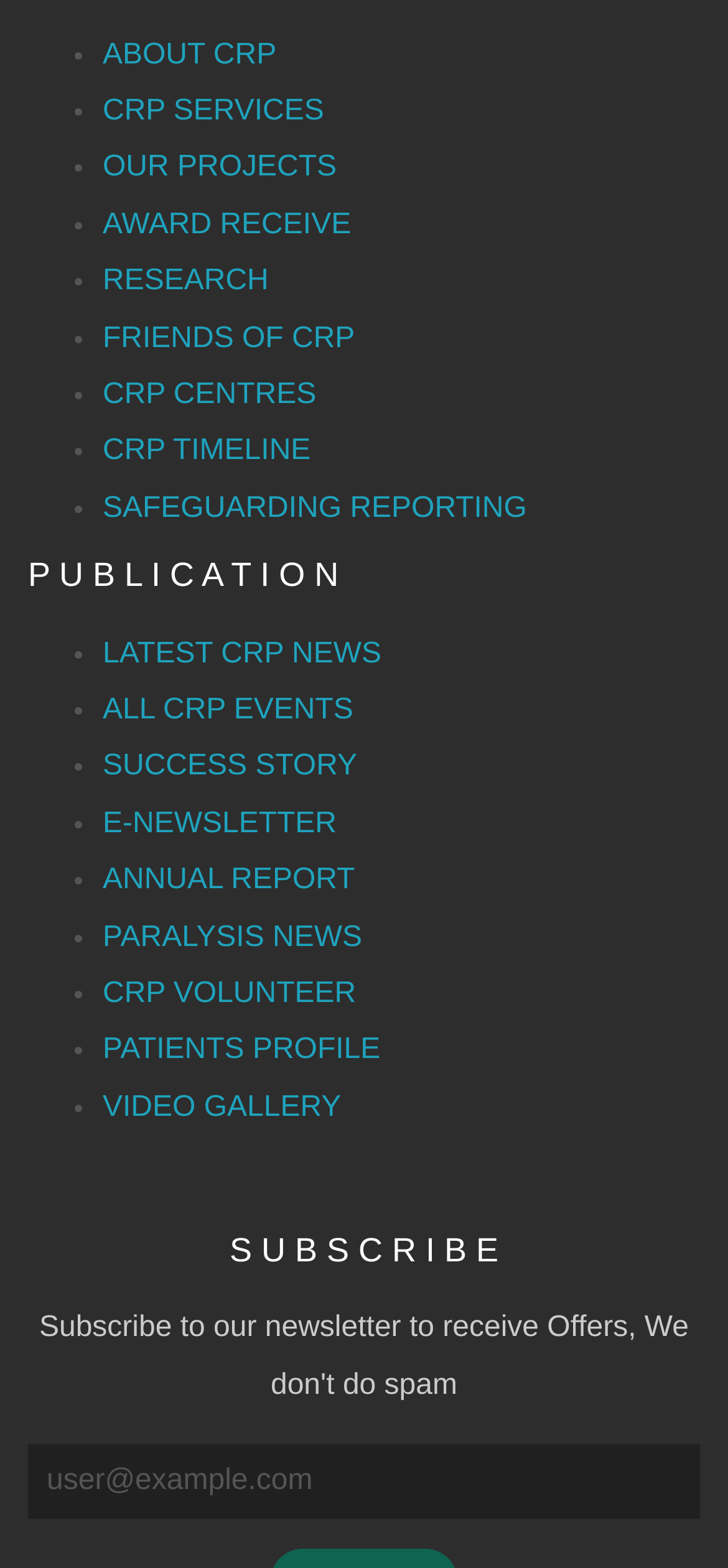Highlight the bounding box coordinates of the element you need to click to perform the following instruction: "Explore CRP CENTRES."

[0.141, 0.241, 0.434, 0.262]